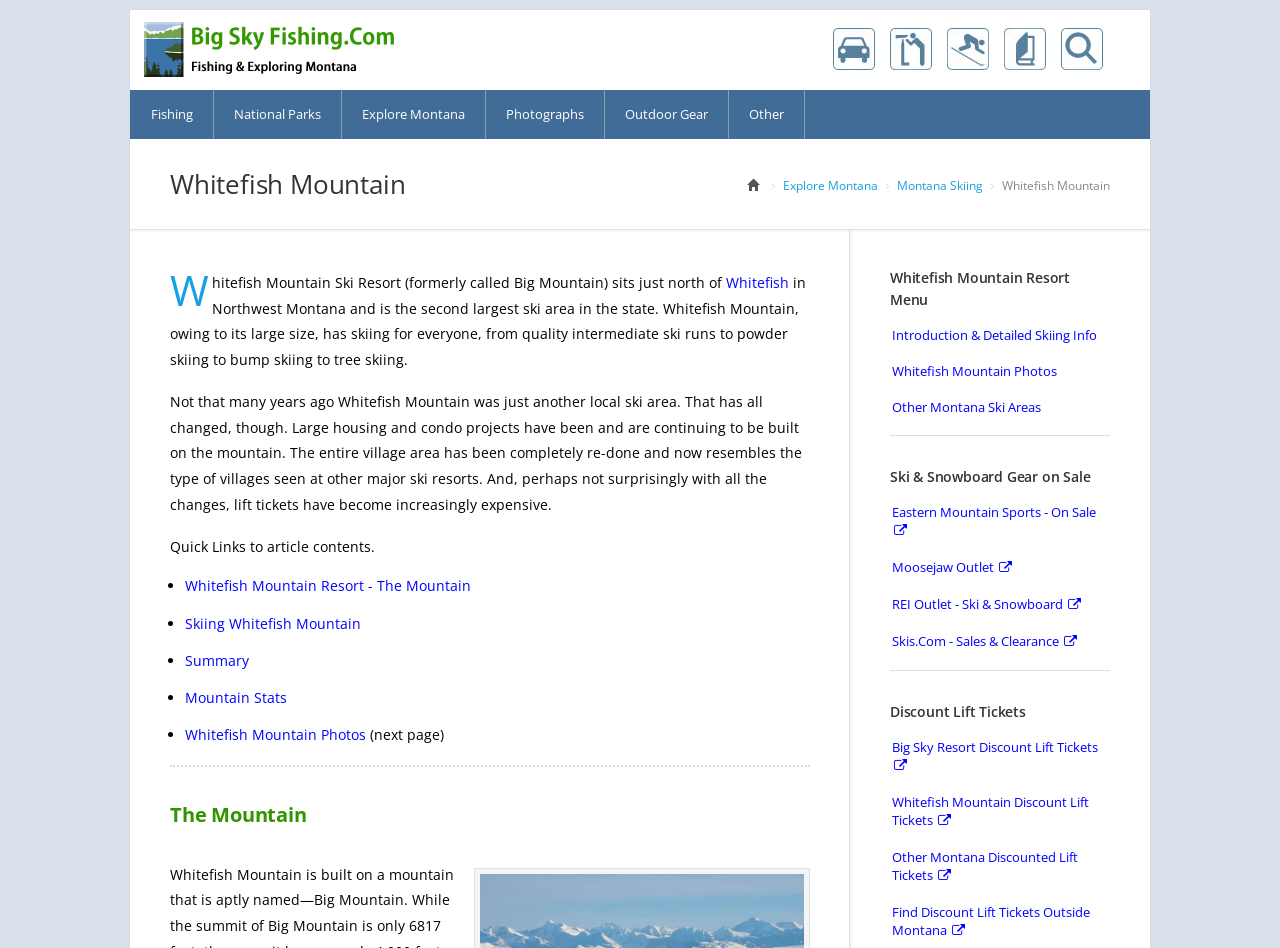Identify the bounding box for the UI element described as: "繁體中文". Ensure the coordinates are four float numbers between 0 and 1, formatted as [left, top, right, bottom].

None